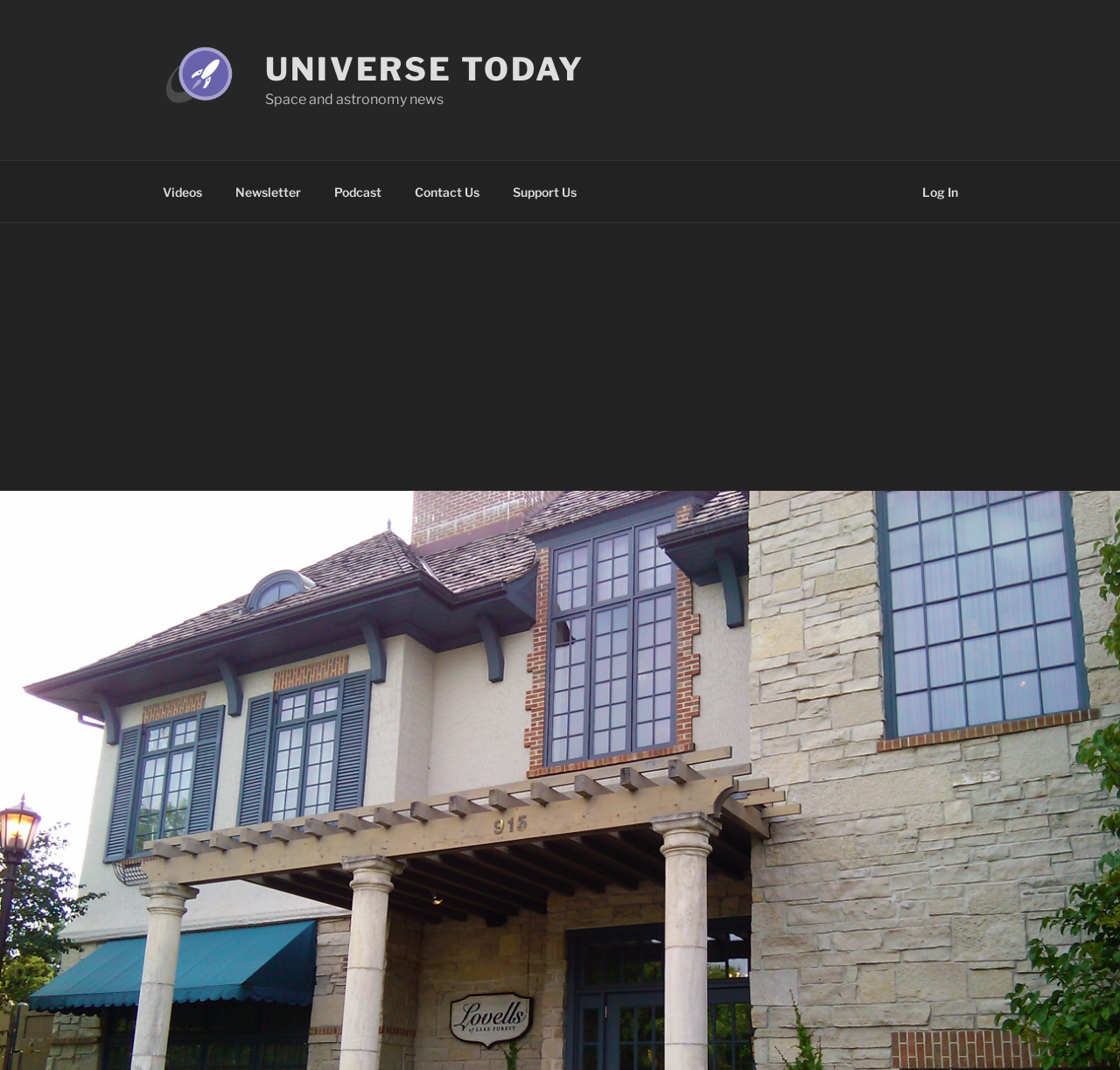What is the purpose of the 'Support Us' menu item?
Offer a detailed and full explanation in response to the question.

The 'Support Us' menu item can be found in the top menu, and its purpose is to allow users to support the website, likely through donations or other means.